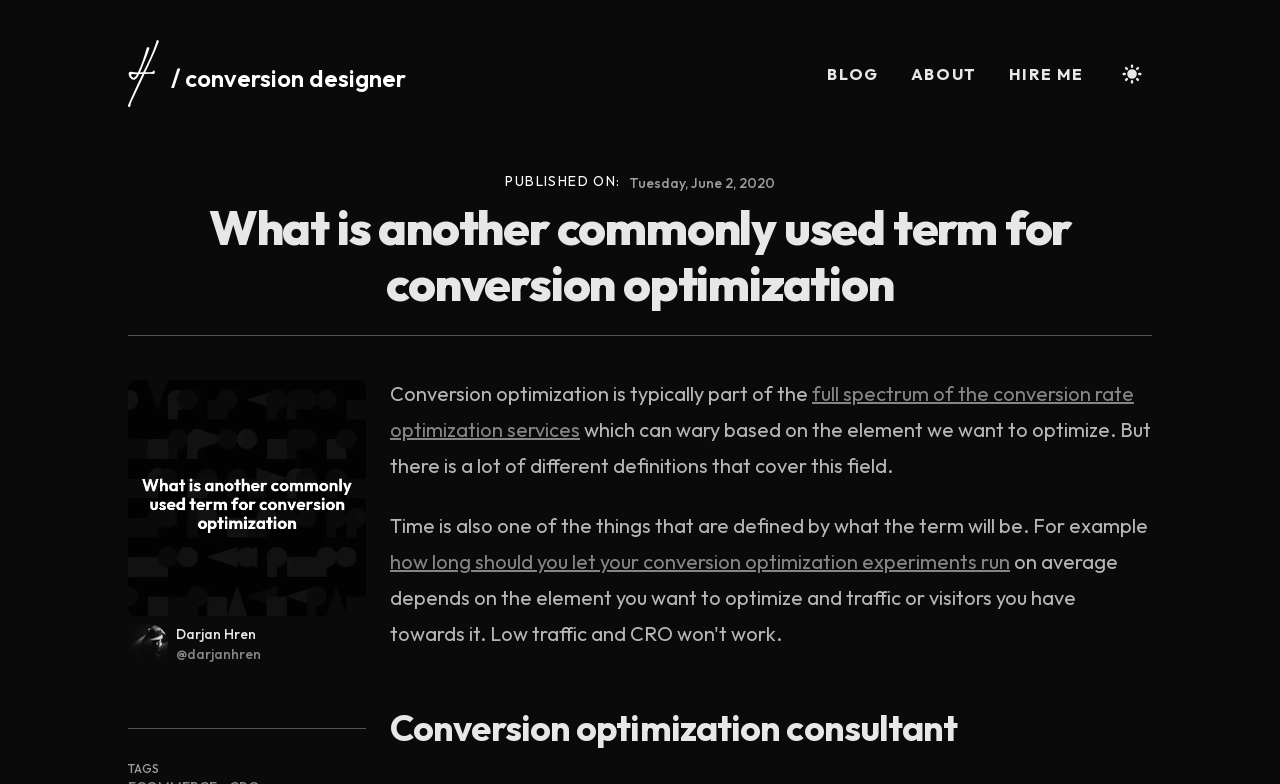Pinpoint the bounding box coordinates of the clickable area necessary to execute the following instruction: "Read the blog post about Davis Real-Time Weather Monitor". The coordinates should be given as four float numbers between 0 and 1, namely [left, top, right, bottom].

None